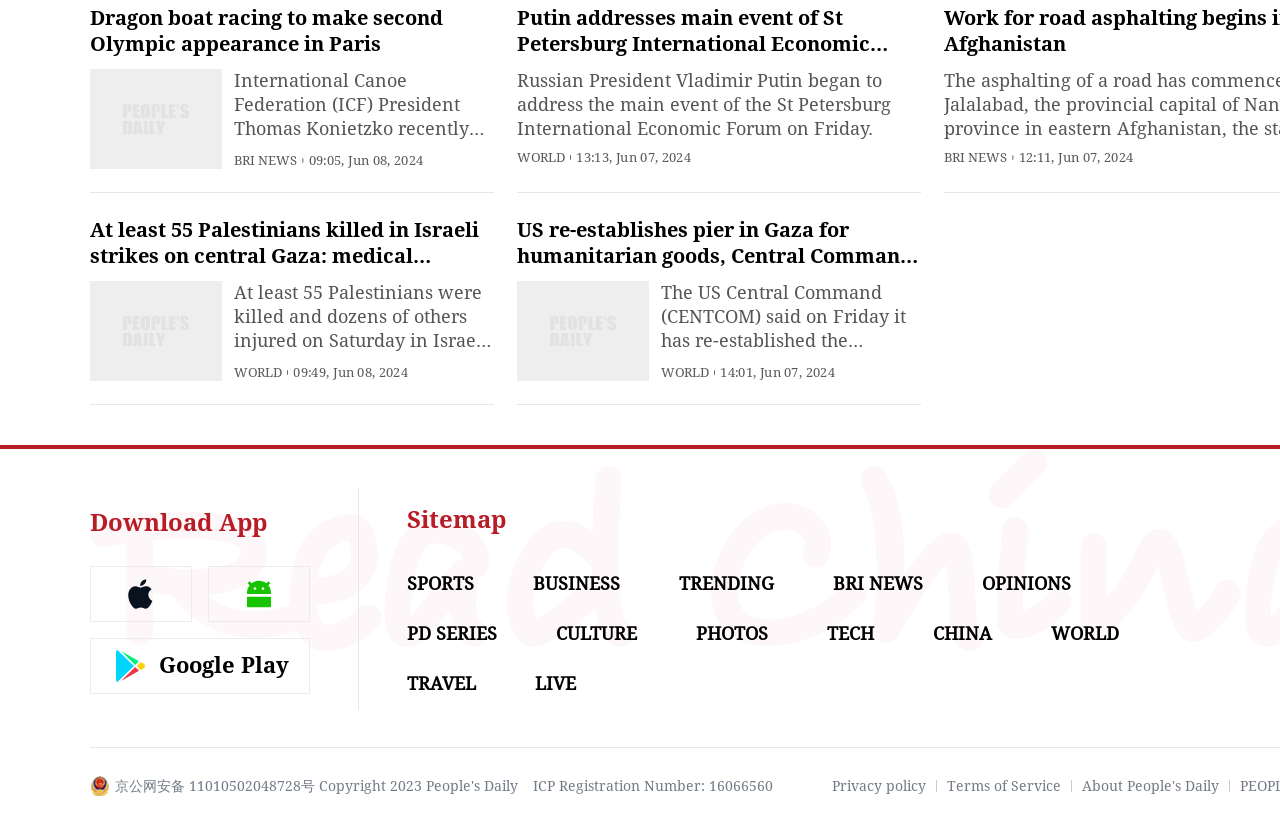Extract the bounding box coordinates for the UI element described by the text: "Reseller Partner Program". The coordinates should be in the form of [left, top, right, bottom] with values between 0 and 1.

None